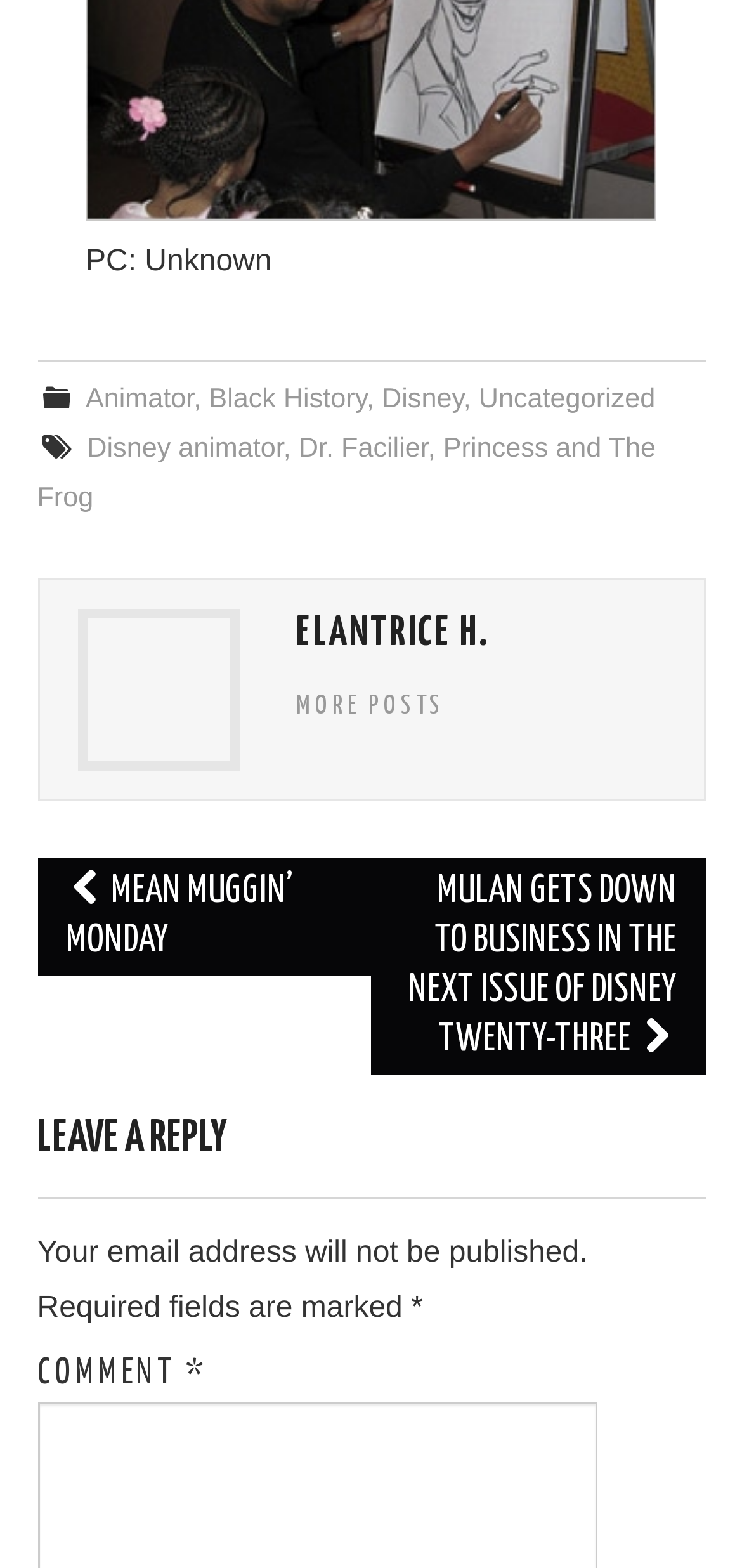Highlight the bounding box coordinates of the region I should click on to meet the following instruction: "View more posts".

[0.399, 0.441, 0.599, 0.458]